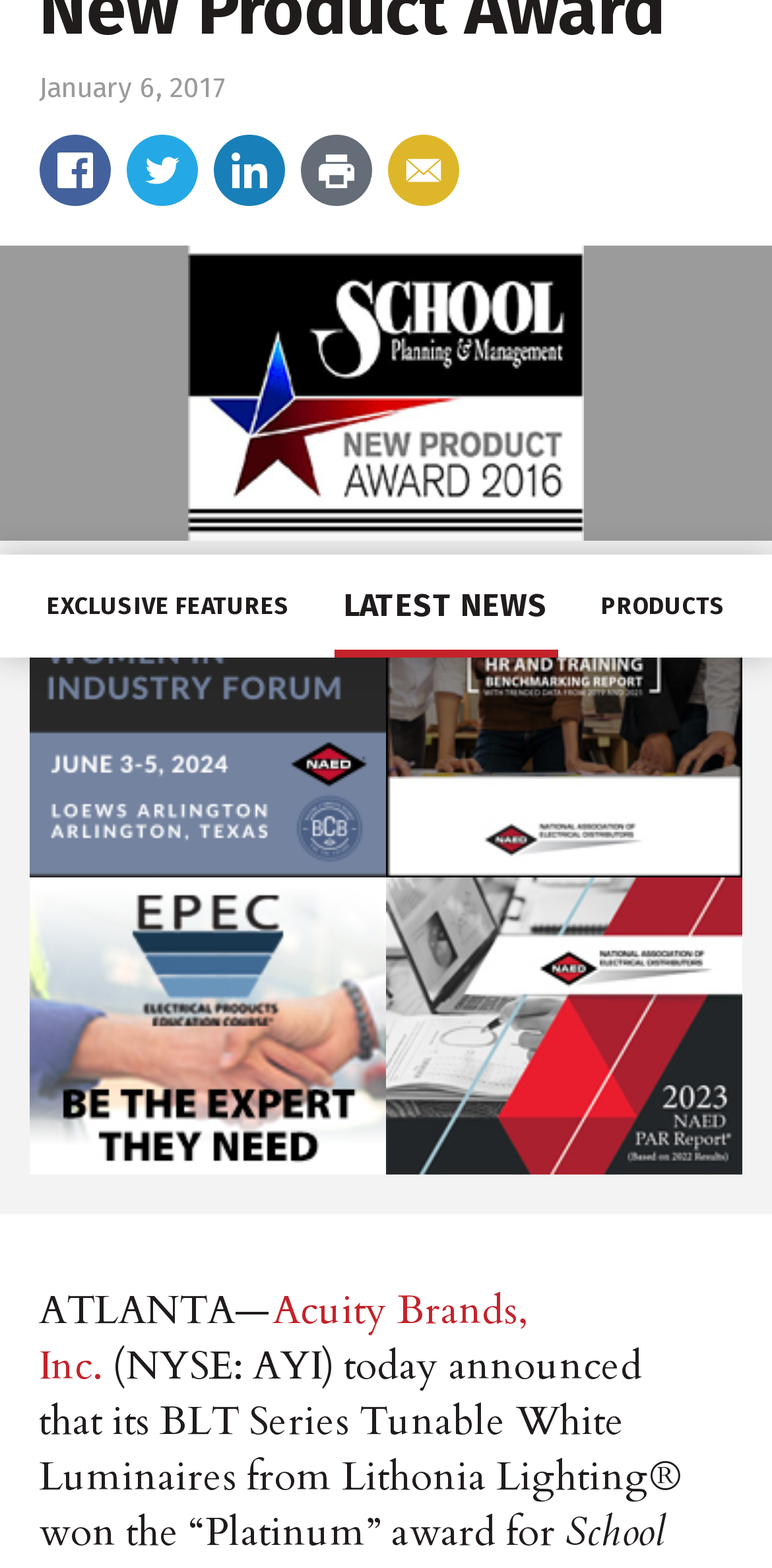Using floating point numbers between 0 and 1, provide the bounding box coordinates in the format (top-left x, top-left y, bottom-right x, bottom-right y). Locate the UI element described here: Acuity Brands, Inc.

[0.05, 0.819, 0.683, 0.888]